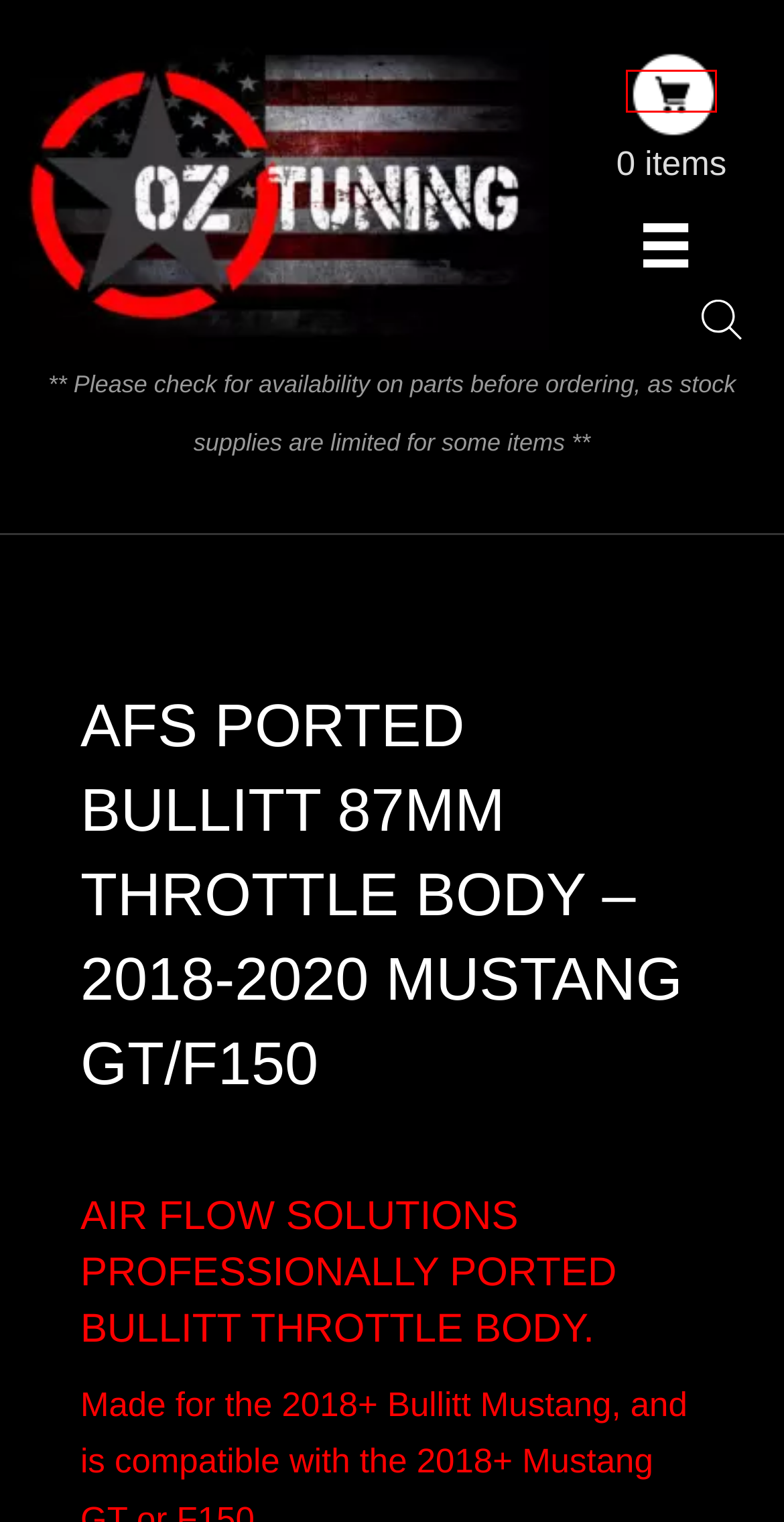With the provided screenshot showing a webpage and a red bounding box, determine which webpage description best fits the new page that appears after clicking the element inside the red box. Here are the options:
A. Calibrating | Street | Race | GM | Ford | OZ Tuning
B. aFe Quantum Cold Air Intake System Scoop - 2015-2023 F150 5.0L - OZ Tuning
C. Order Tracking - OZ Tuning
D. Cart - OZ Tuning
E. Shop - OZ Tuning
F. Contact | OZ Tuning
G. UPR Clean Side Separator - 2018-2023 FORD F-150 5.0L - OZ Tuning
H. FAQ | General Info | Instructions | Any Octane | OZ Tuning | Omega Tune

D